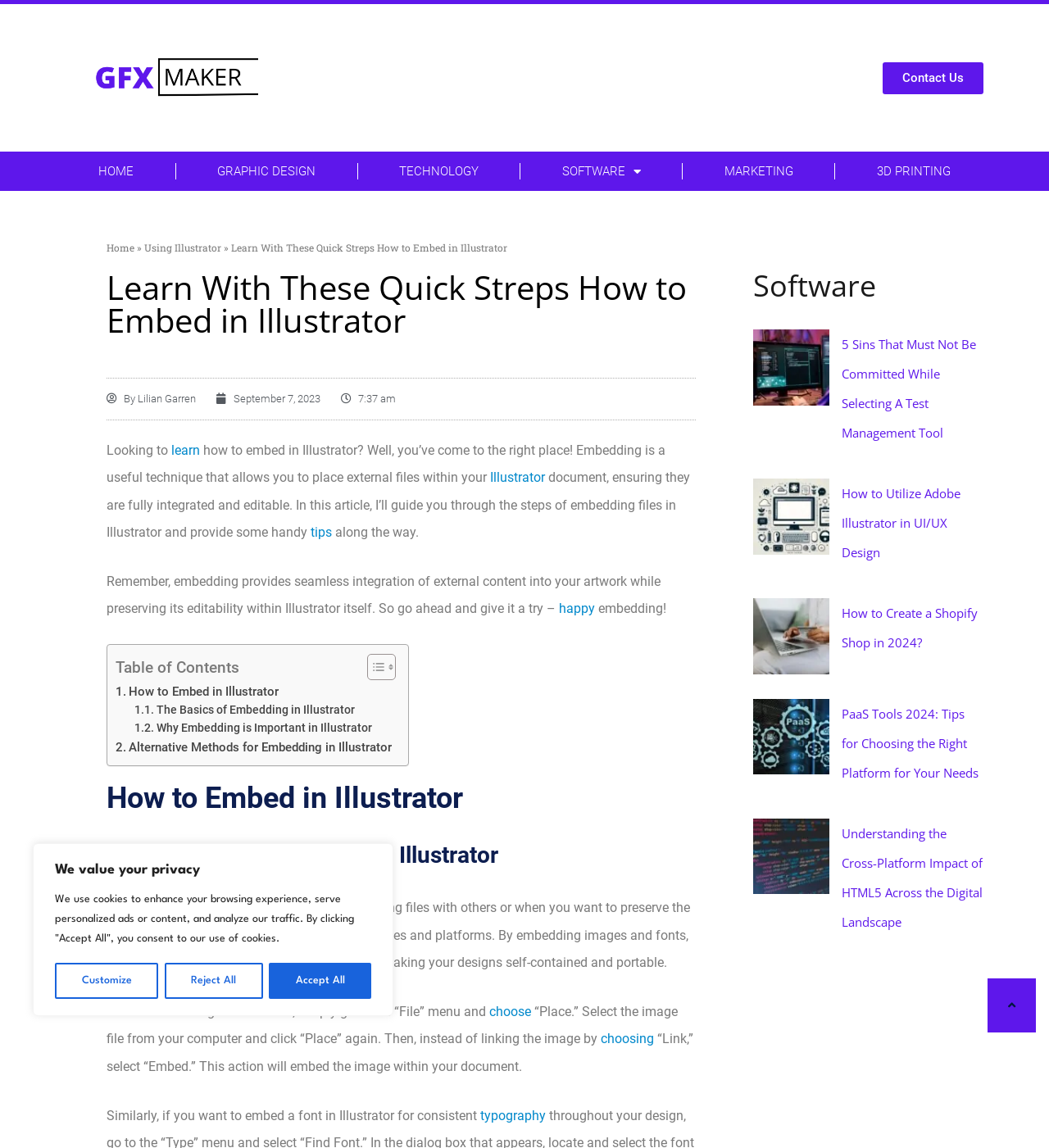What is the benefit of embedding images and fonts in Illustrator?
Answer the question with detailed information derived from the image.

Embedding images and fonts in Illustrator eliminates any dependency on external files, making your designs self-contained and portable, which is particularly useful when sharing files with others or when you want to preserve the appearance of your artwork across different devices and platforms.